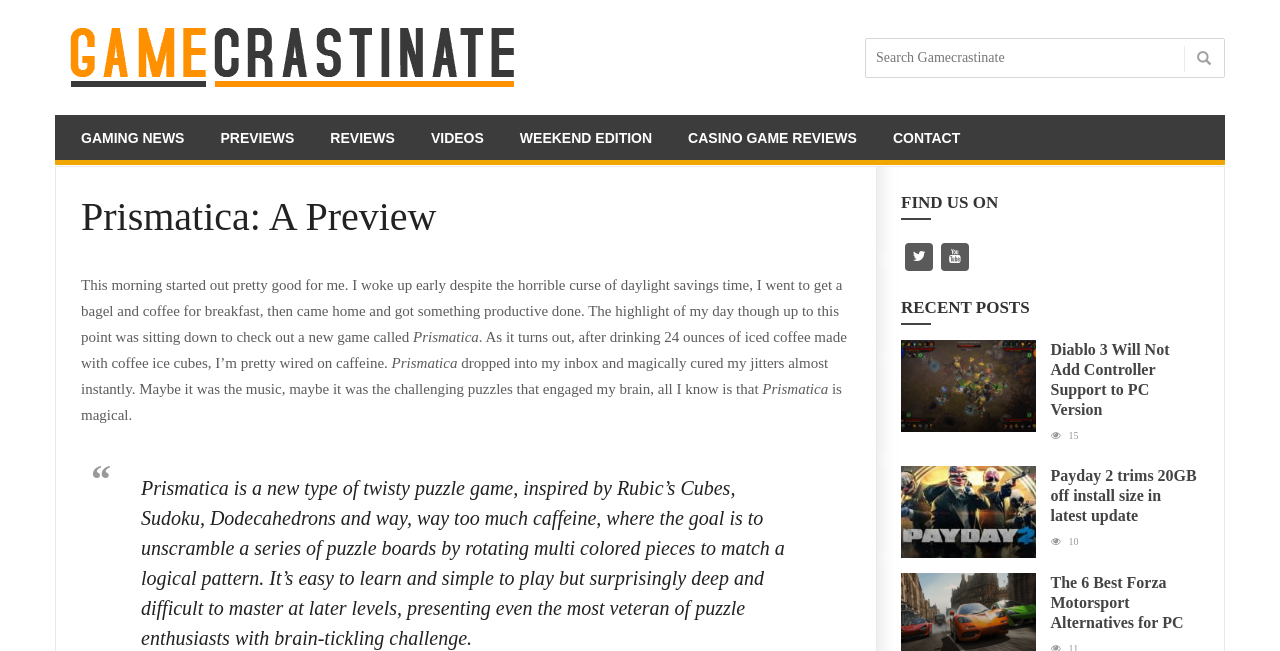Based on the element description: "Casino Game Reviews", identify the bounding box coordinates for this UI element. The coordinates must be four float numbers between 0 and 1, listed as [left, top, right, bottom].

[0.523, 0.177, 0.683, 0.255]